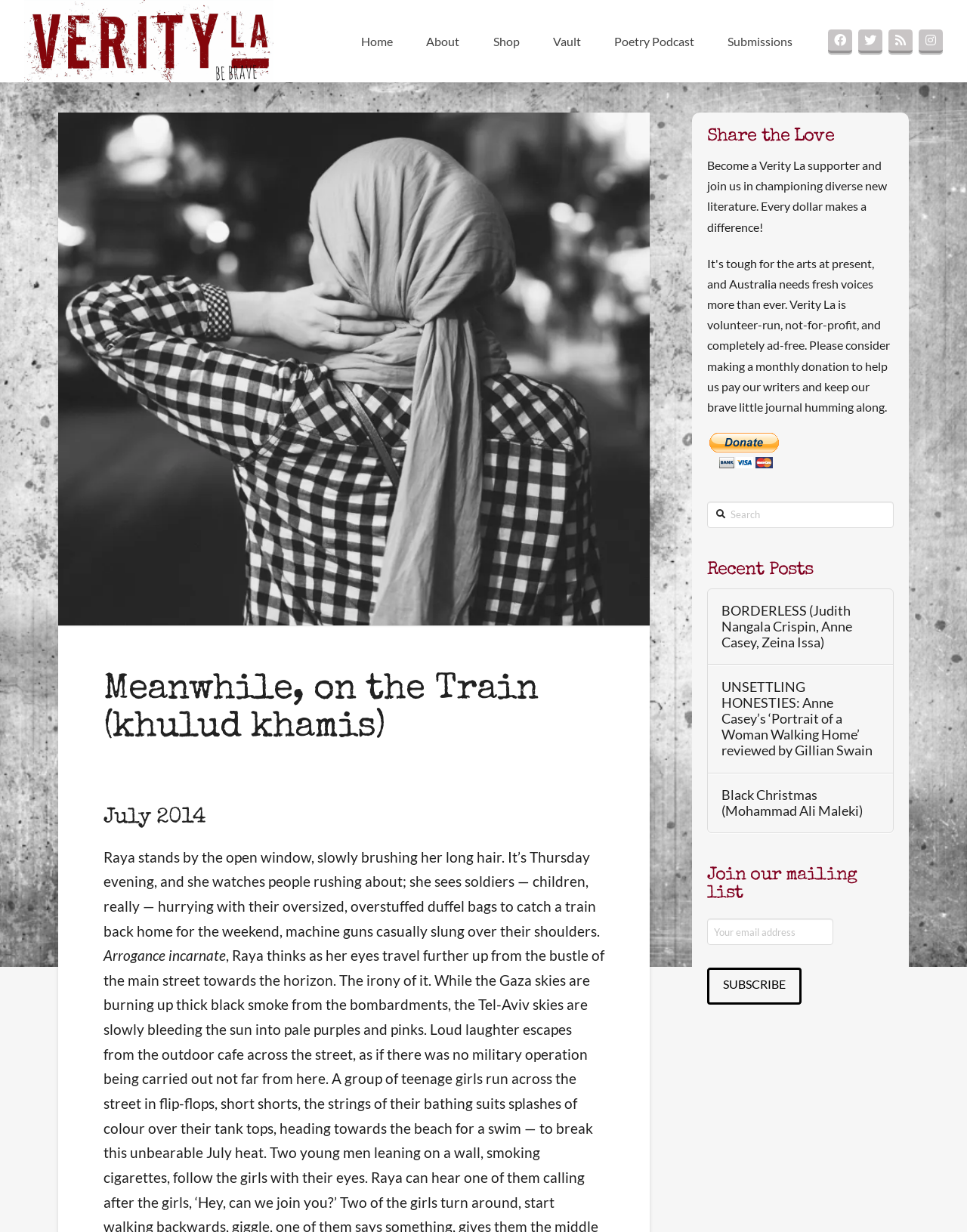Pinpoint the bounding box coordinates of the clickable area necessary to execute the following instruction: "Search for something". The coordinates should be given as four float numbers between 0 and 1, namely [left, top, right, bottom].

[0.731, 0.407, 0.924, 0.428]